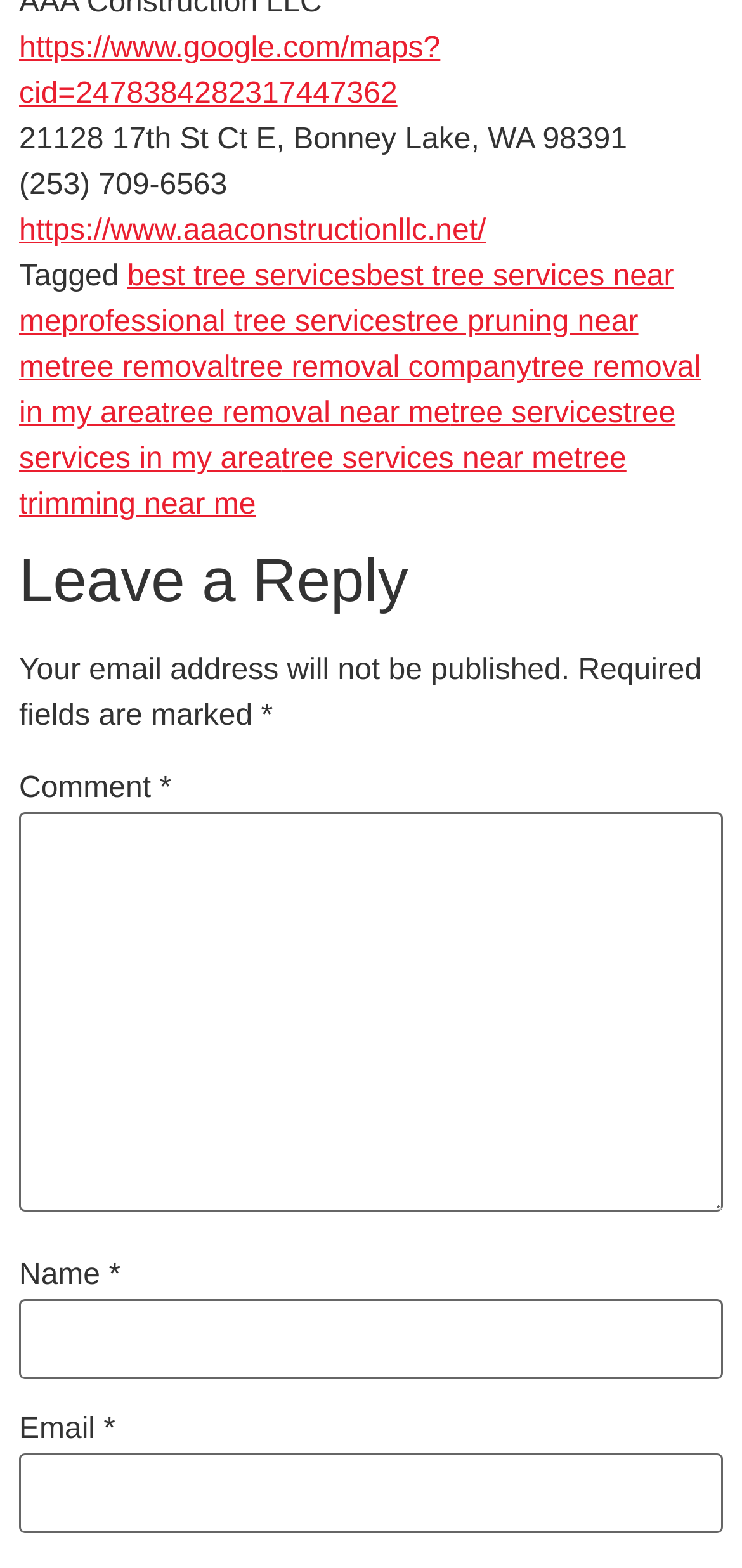Identify the bounding box coordinates of the region I need to click to complete this instruction: "Go to Our Expertise page".

None